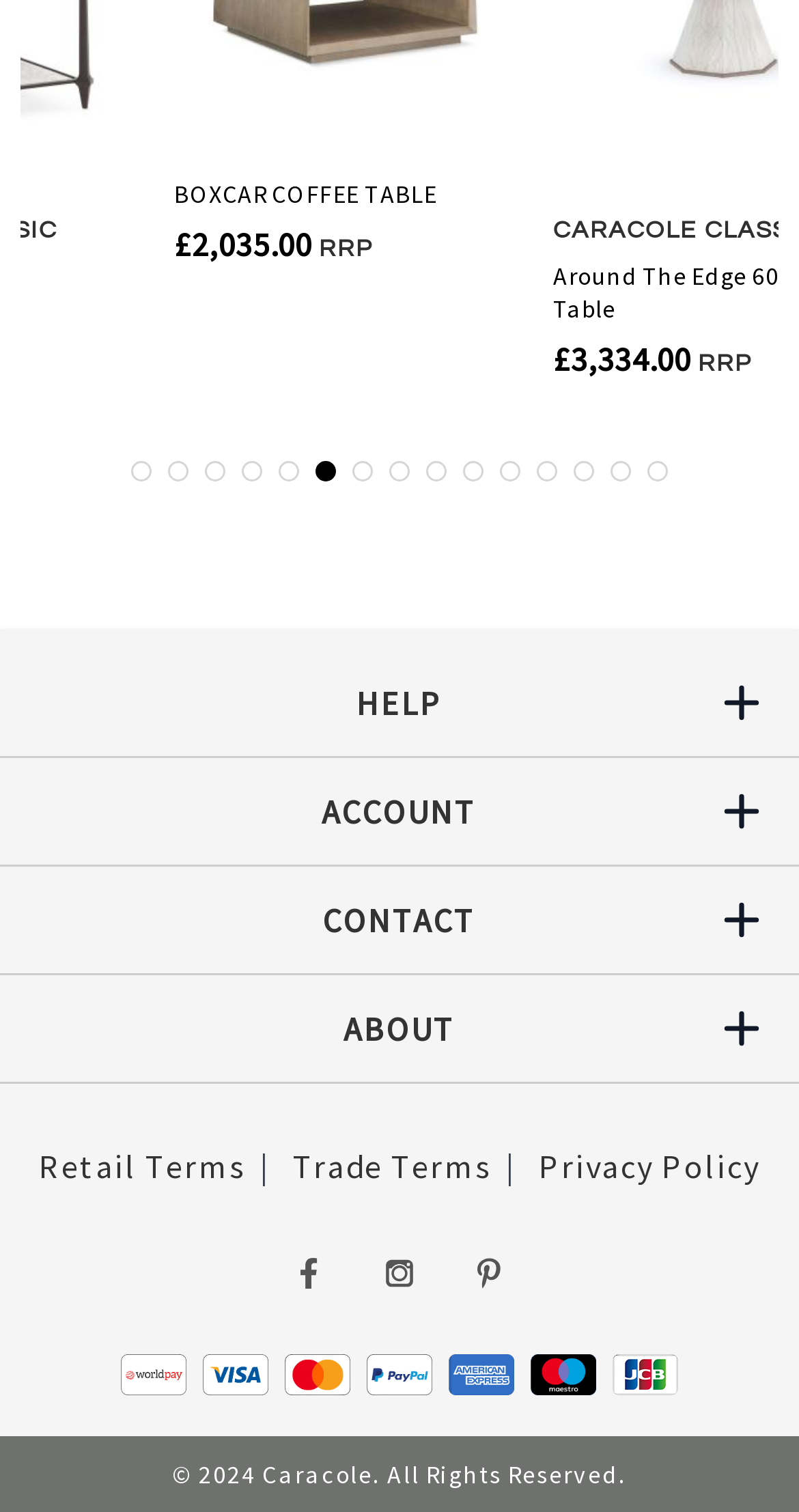Identify the bounding box coordinates of the part that should be clicked to carry out this instruction: "Sign in to your account".

[0.431, 0.603, 0.569, 0.63]